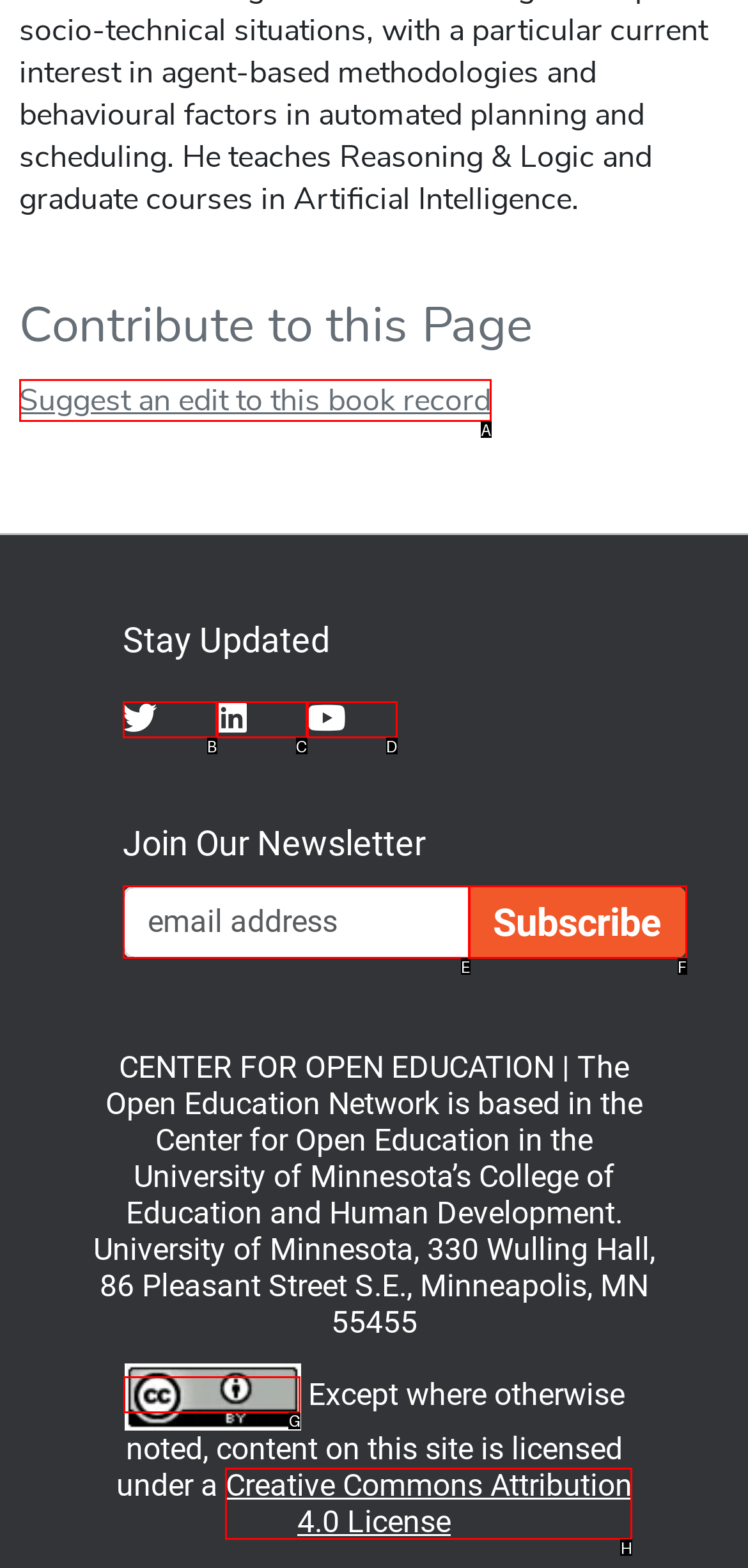Determine the letter of the element I should select to fulfill the following instruction: Learn about Creative Commons Attribution 4.0 License. Just provide the letter.

H